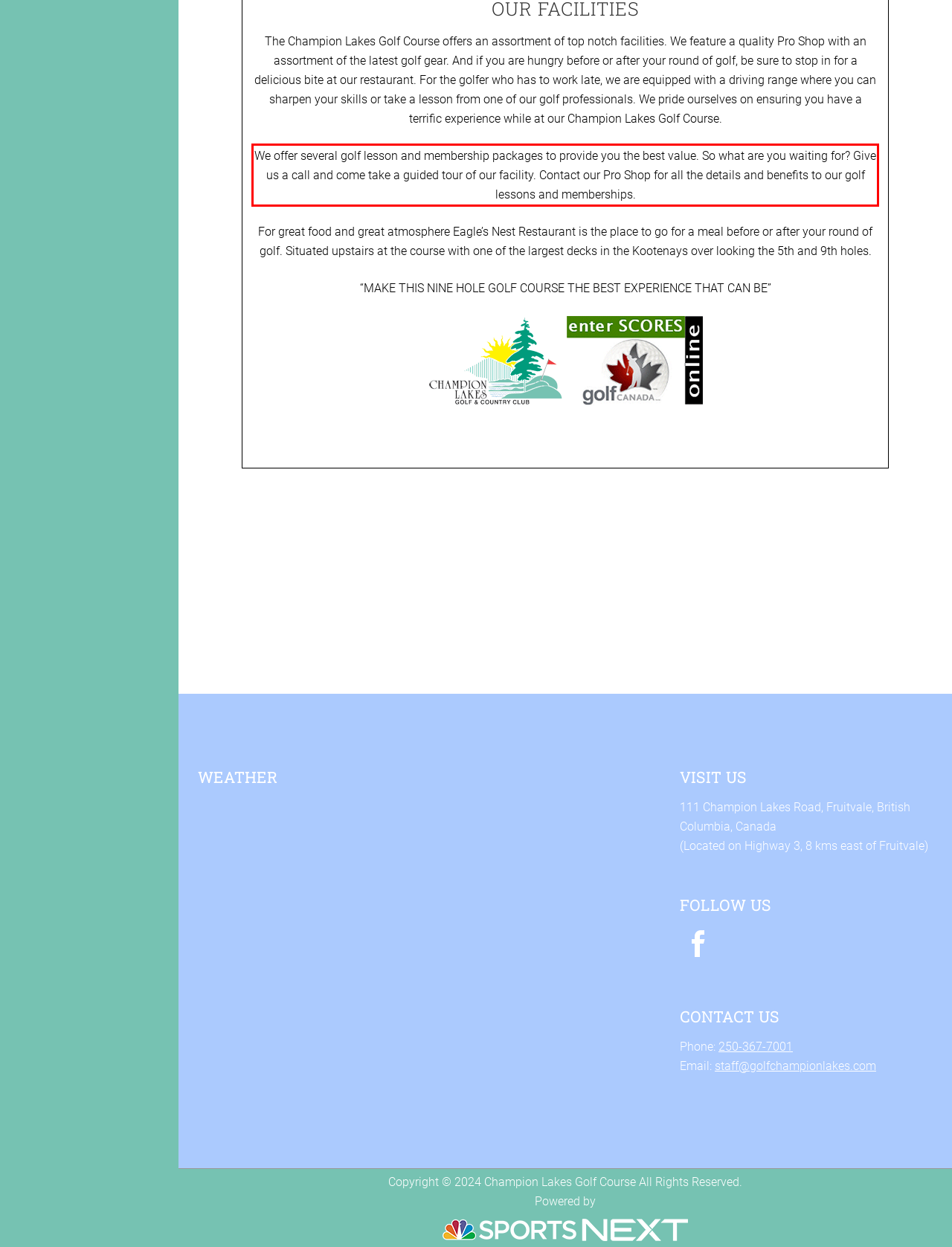Using the provided screenshot of a webpage, recognize and generate the text found within the red rectangle bounding box.

We offer several golf lesson and membership packages to provide you the best value. So what are you waiting for? Give us a call and come take a guided tour of our facility. Contact our Pro Shop for all the details and benefits to our golf lessons and memberships.